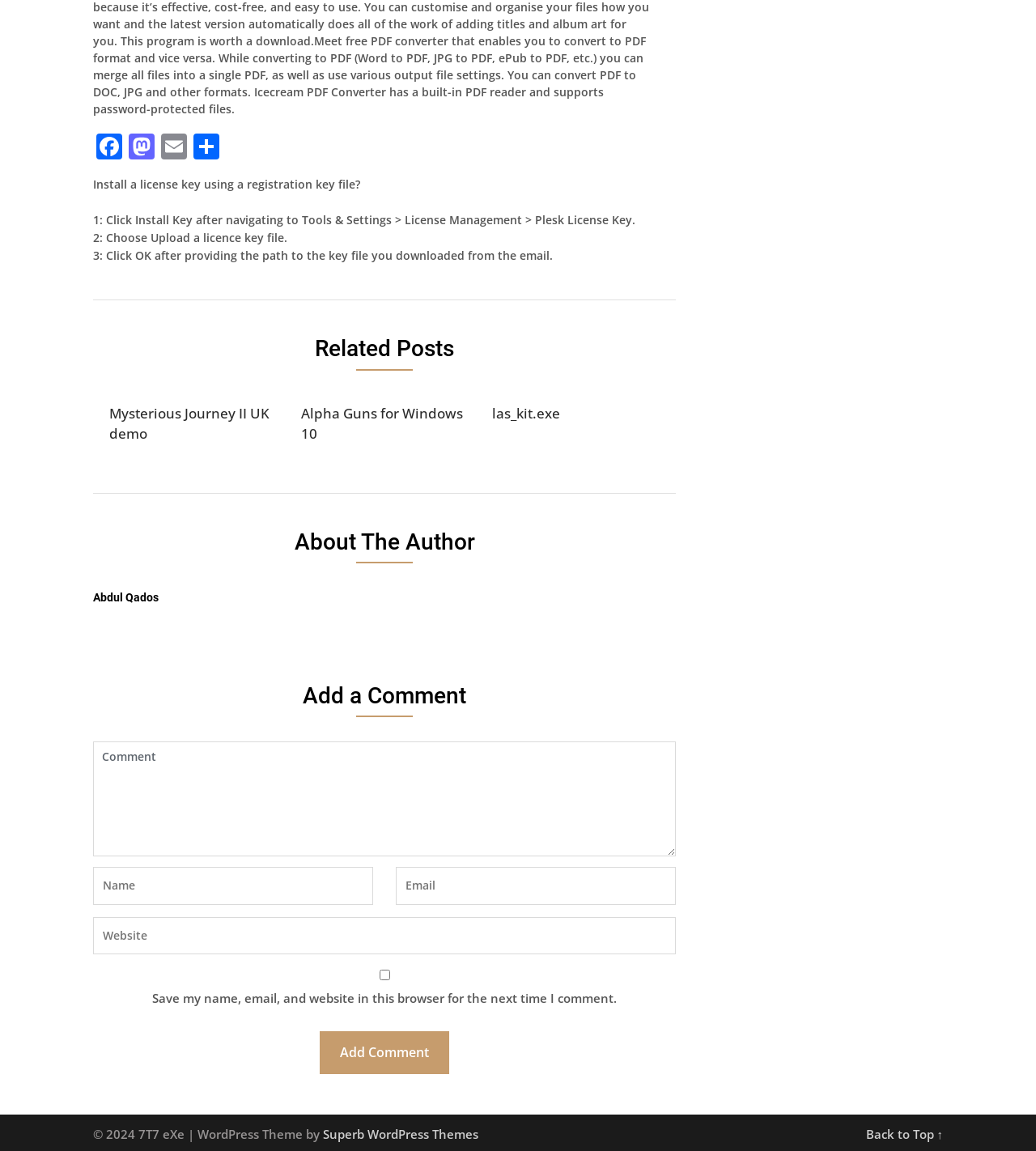Please specify the bounding box coordinates of the clickable region necessary for completing the following instruction: "Click the Facebook link". The coordinates must consist of four float numbers between 0 and 1, i.e., [left, top, right, bottom].

[0.09, 0.116, 0.121, 0.142]